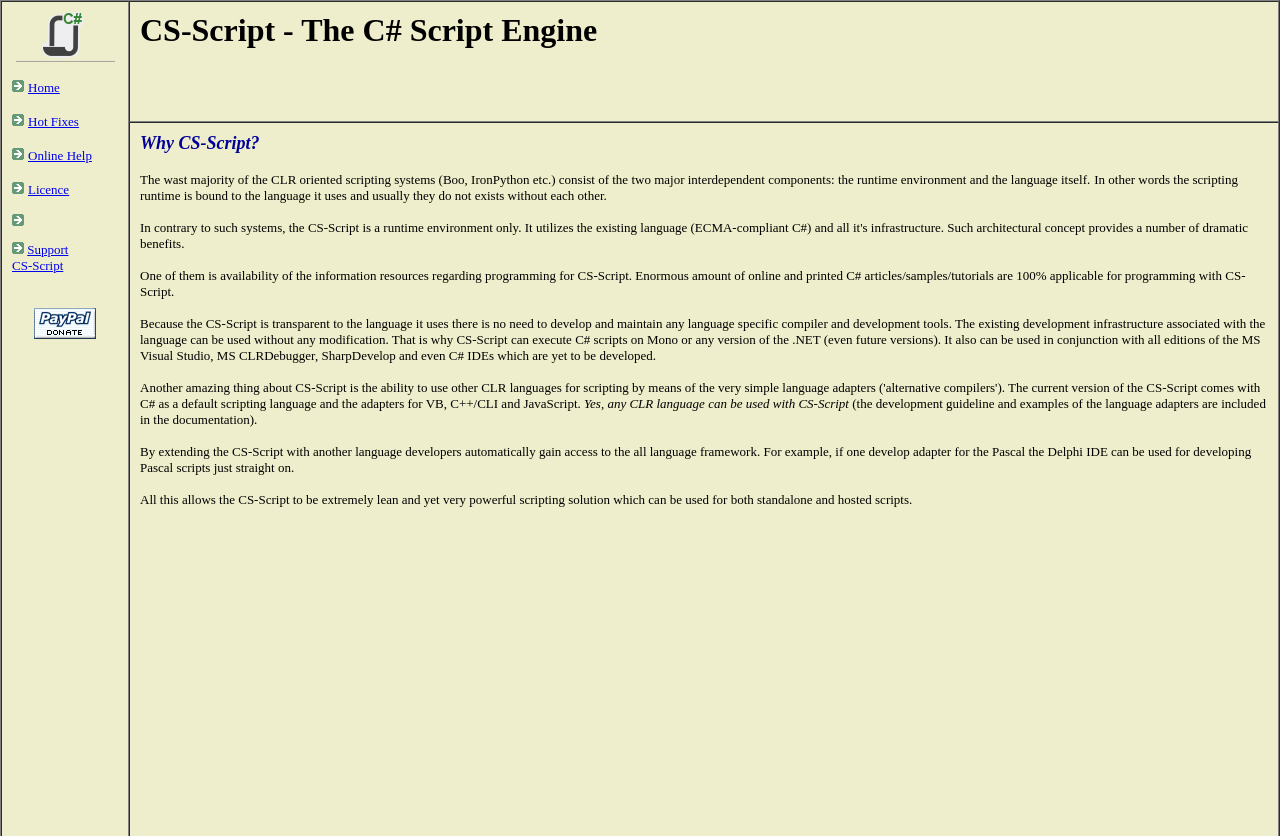Using the provided element description: "Support CS-Script", determine the bounding box coordinates of the corresponding UI element in the screenshot.

[0.009, 0.289, 0.053, 0.327]